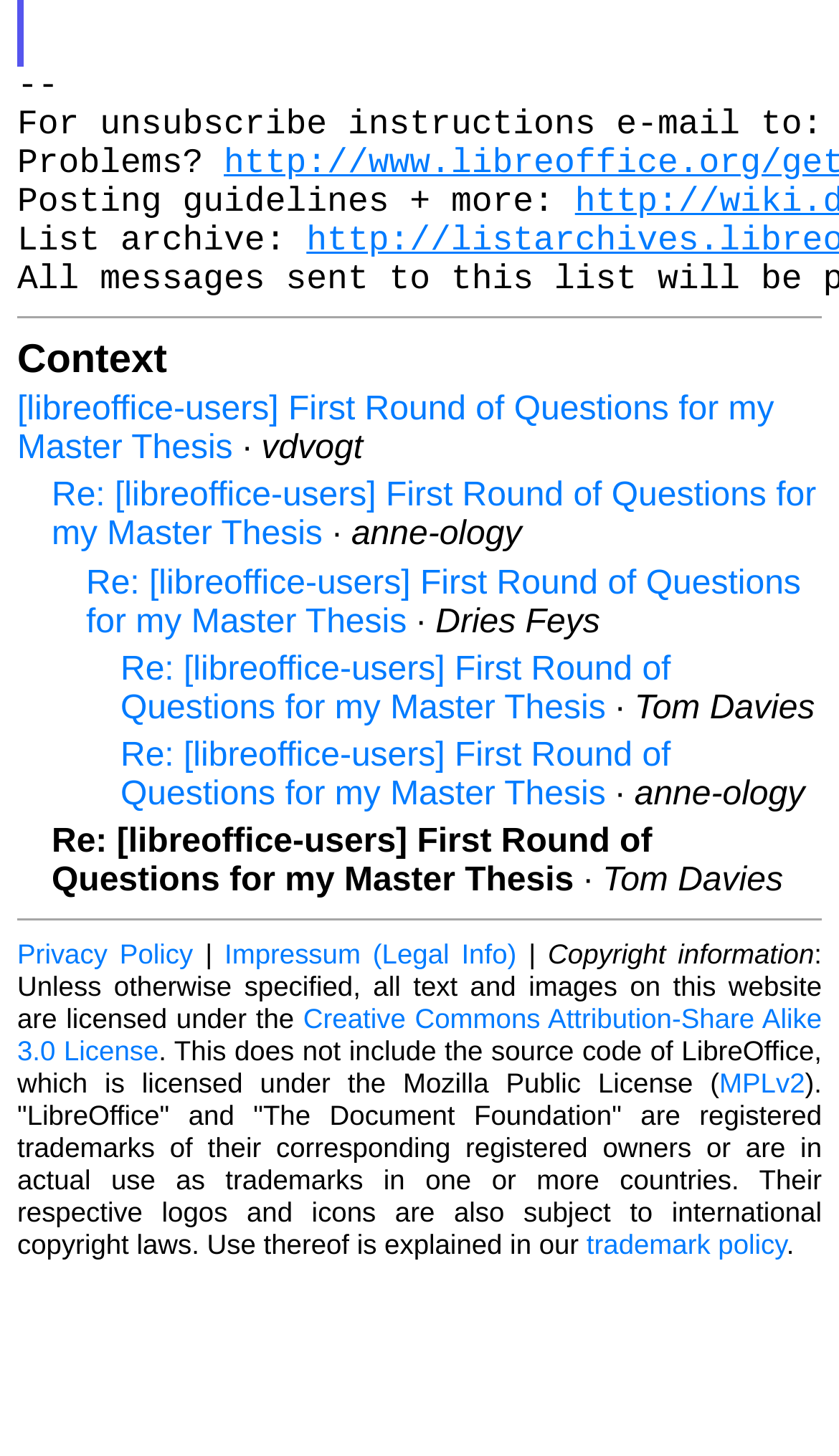Please identify the coordinates of the bounding box for the clickable region that will accomplish this instruction: "Check privacy policy".

[0.021, 0.644, 0.23, 0.666]